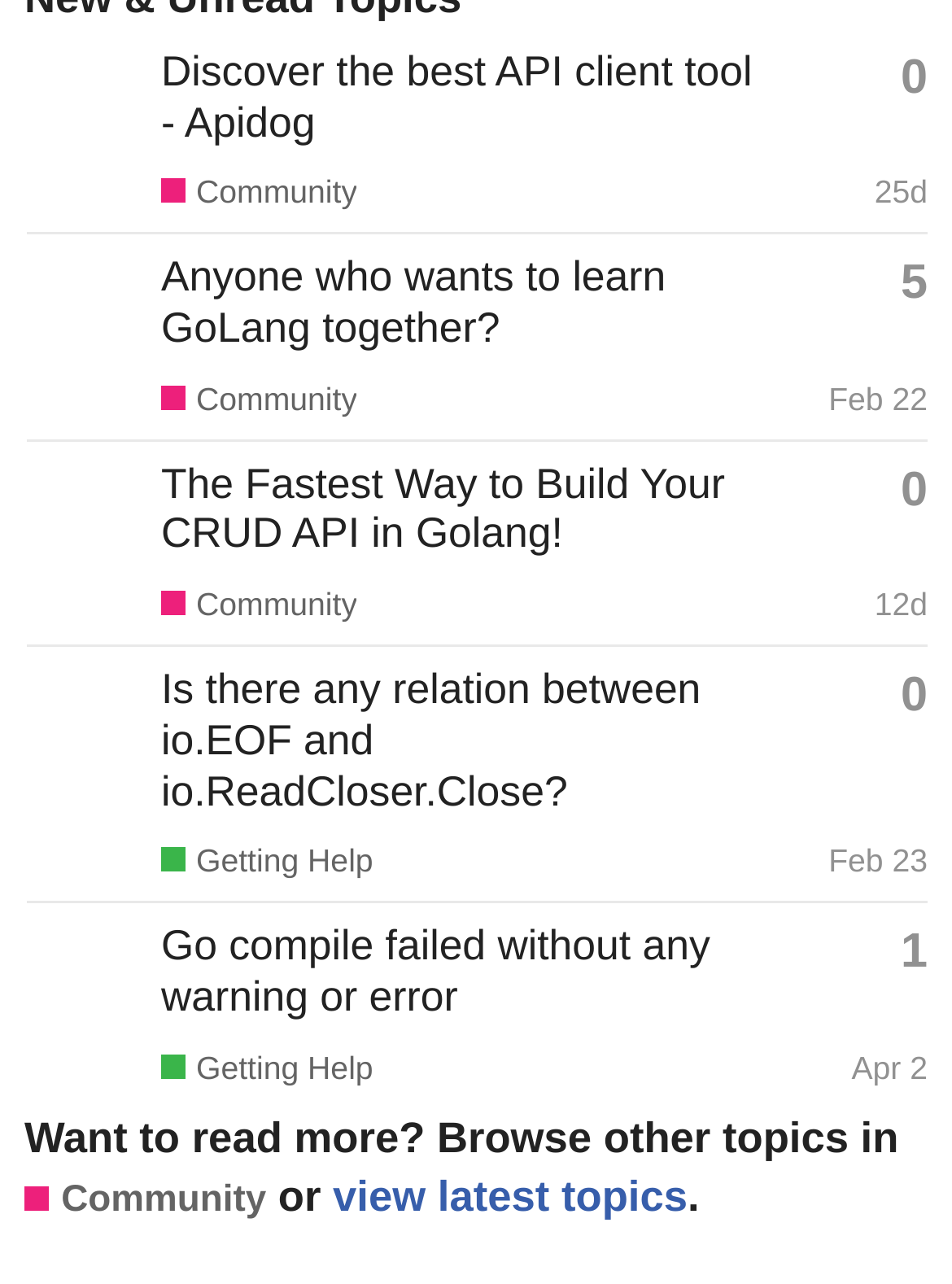Locate the bounding box coordinates of the element I should click to achieve the following instruction: "Browse Community topics".

[0.169, 0.136, 0.375, 0.166]